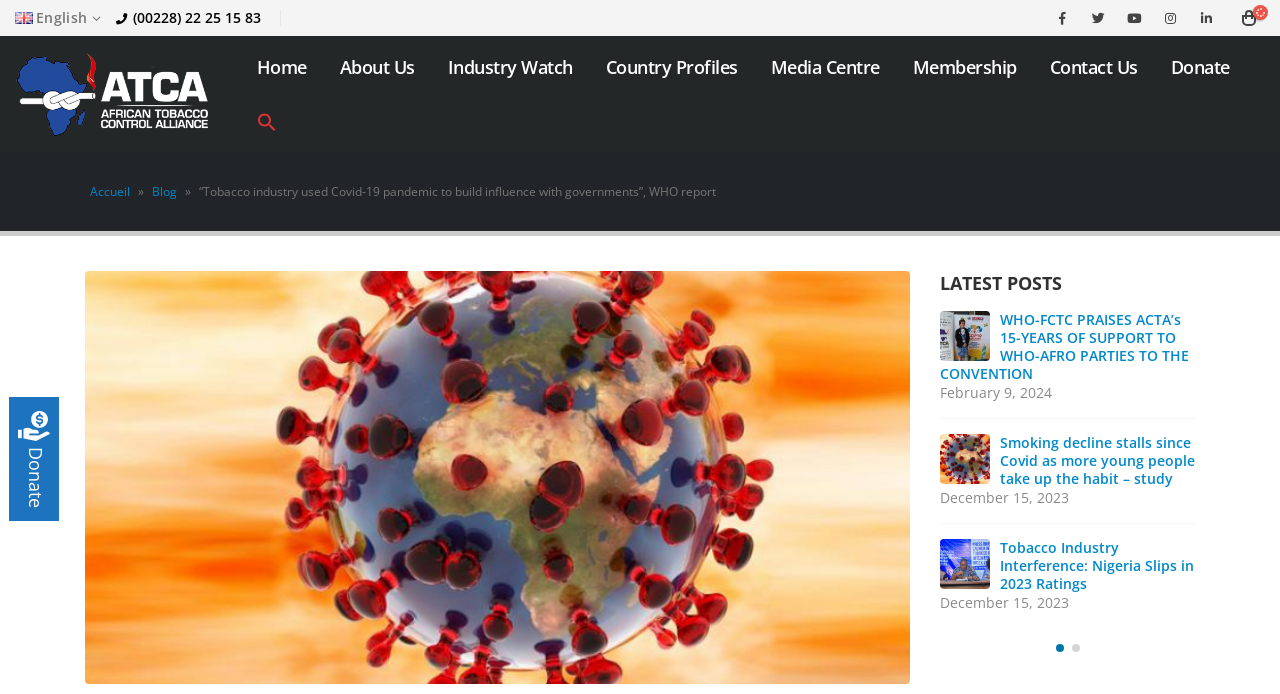Use the information in the screenshot to answer the question comprehensively: How many columns are there in the 'LATEST POSTS' section?

I looked at the 'LATEST POSTS' section and saw that the posts are arranged in three columns, with each column containing multiple posts.